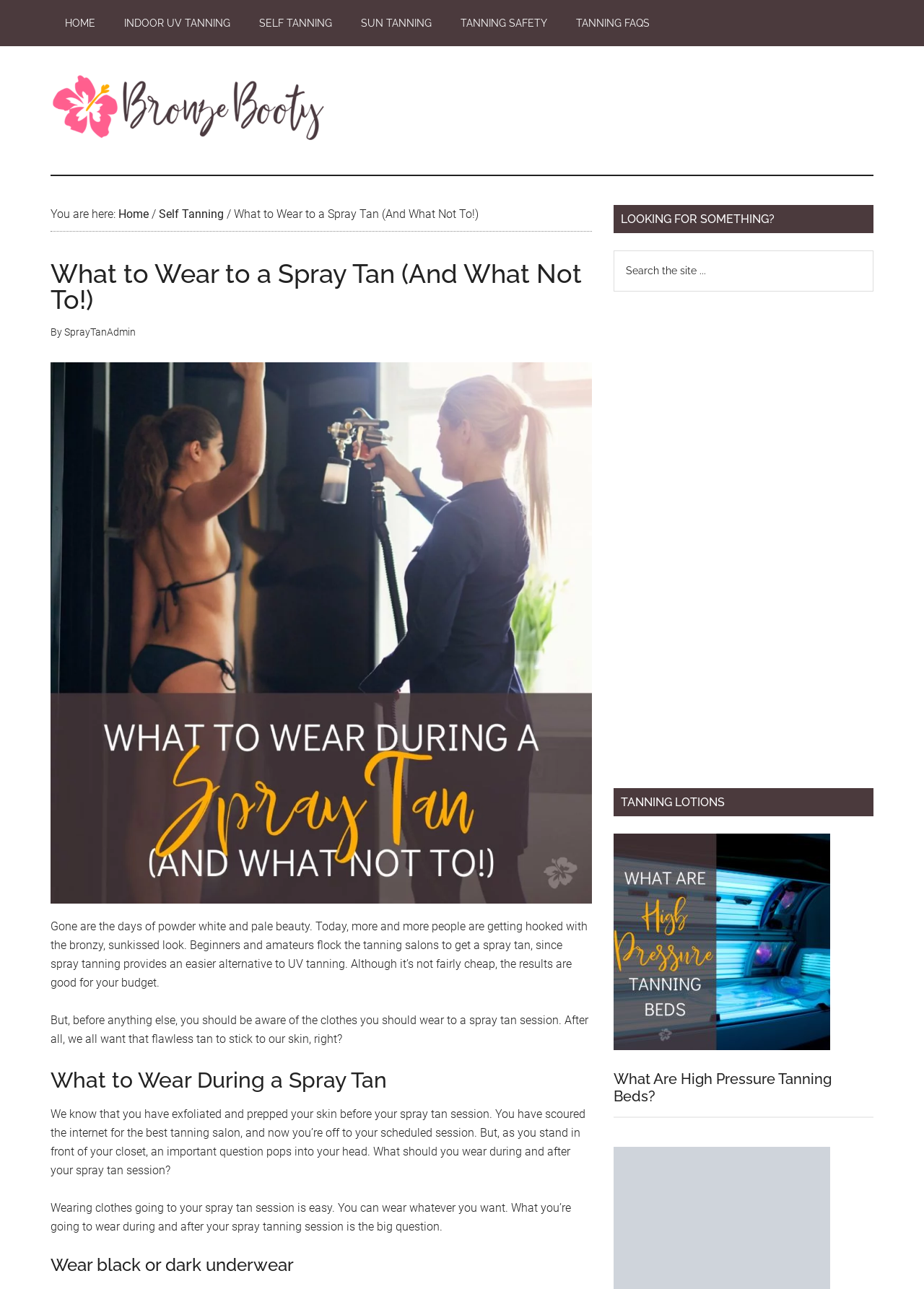Identify the bounding box coordinates of the section that should be clicked to achieve the task described: "Click on the 'What Are High Pressure Tanning Beds?' article".

[0.664, 0.83, 0.9, 0.857]